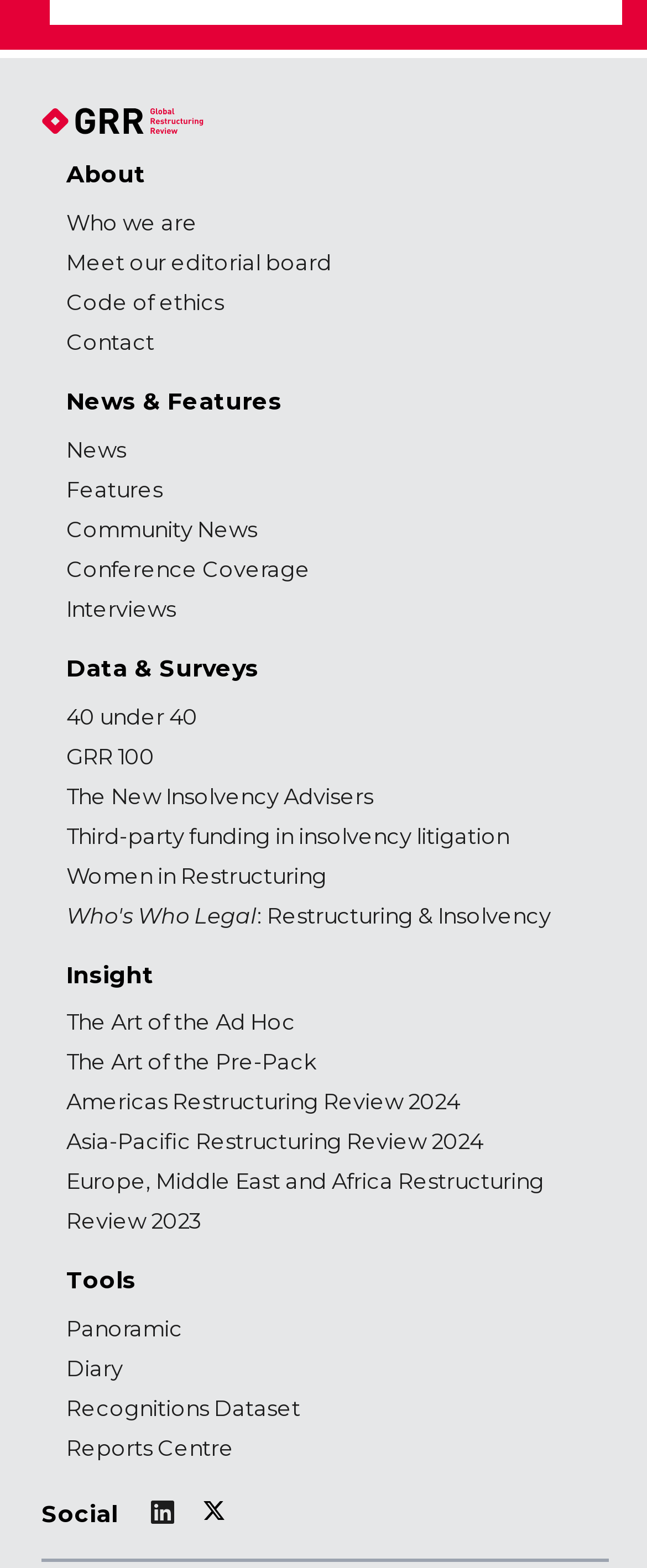Please provide a detailed answer to the question below by examining the image:
How many social media links are there?

There are two social media links located at the bottom of the webpage, with bounding box coordinates of [0.233, 0.957, 0.29, 0.974] and [0.313, 0.957, 0.369, 0.974]. They are both link elements with empty descriptions, but one of them contains an image element with an empty description.